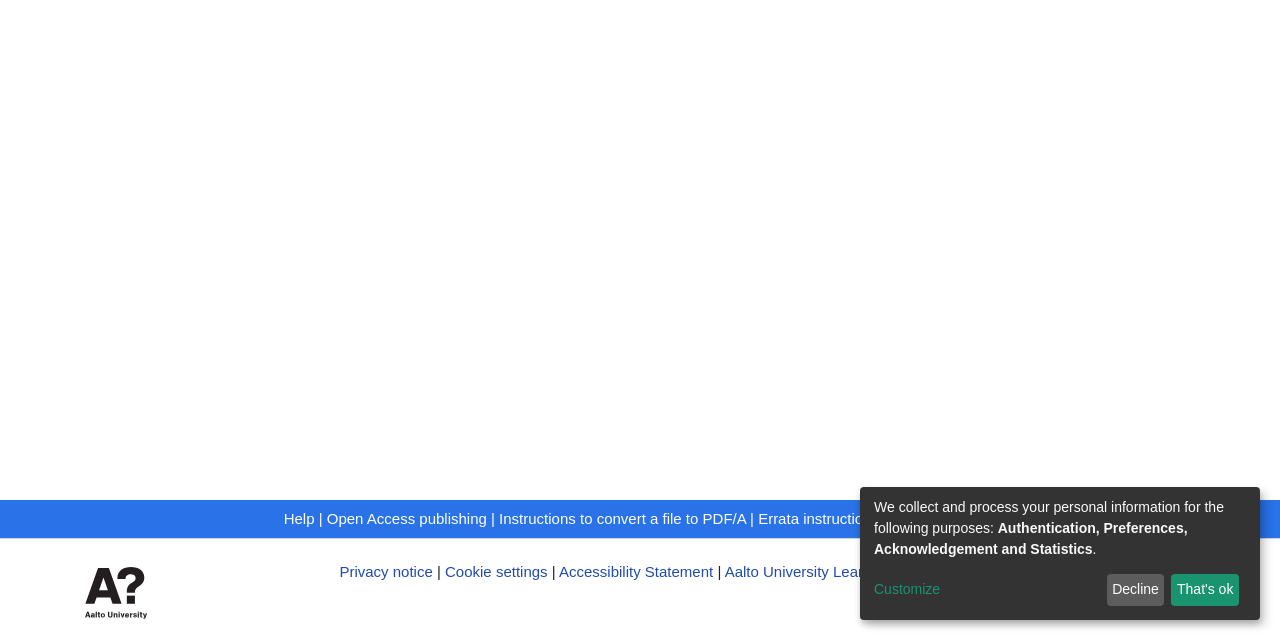Please specify the bounding box coordinates in the format (top-left x, top-left y, bottom-right x, bottom-right y), with all values as floating point numbers between 0 and 1. Identify the bounding box of the UI element described by: Cookie settings

[0.348, 0.88, 0.428, 0.906]